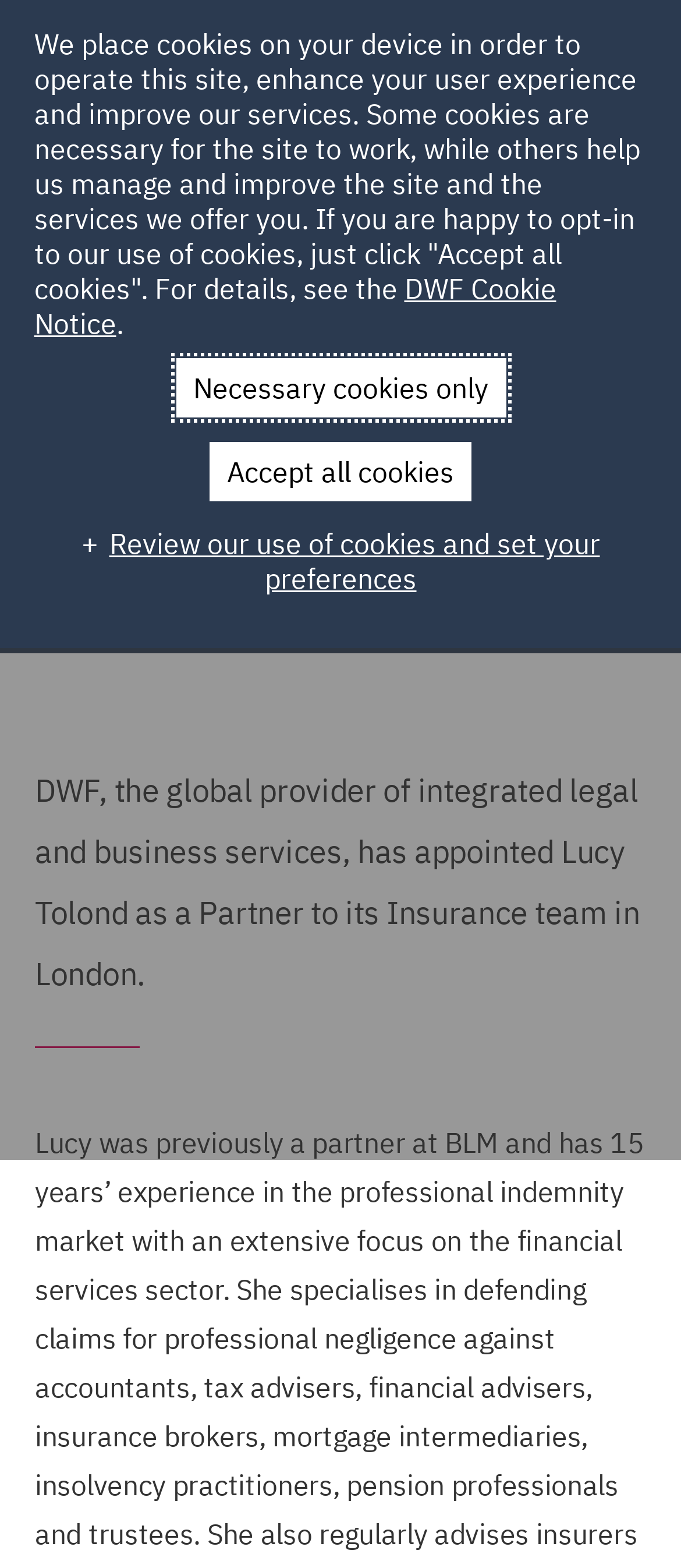Refer to the screenshot and give an in-depth answer to this question: In which city is the Insurance team located?

I found the answer by reading the text in the webpage, specifically the sentence 'DWF, the global provider of integrated legal and business services, has appointed Lucy Tolond as a Partner to its Insurance team in London.'